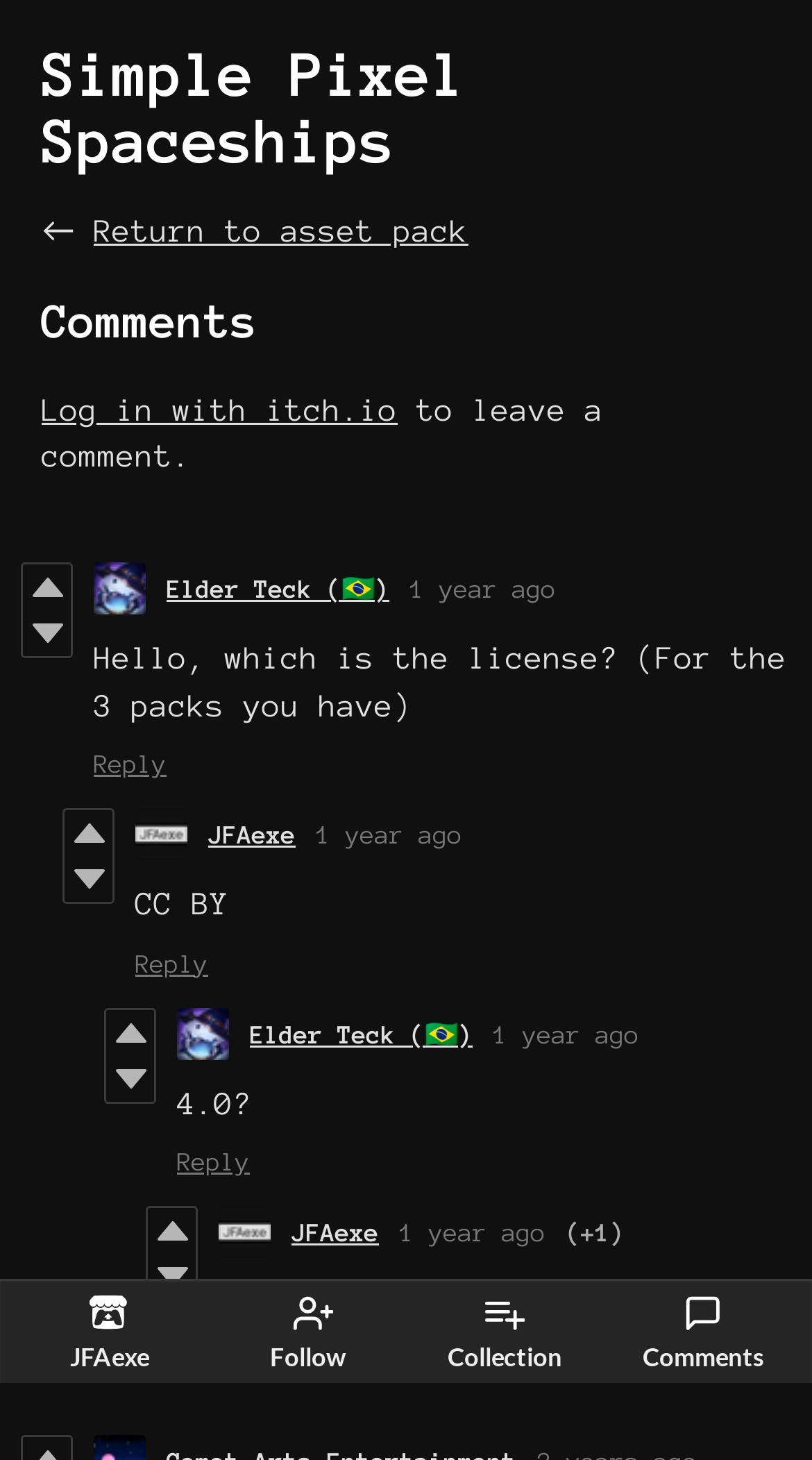Extract the bounding box coordinates for the HTML element that matches this description: "← Return to asset pack". The coordinates should be four float numbers between 0 and 1, i.e., [left, top, right, bottom].

[0.051, 0.147, 0.577, 0.17]